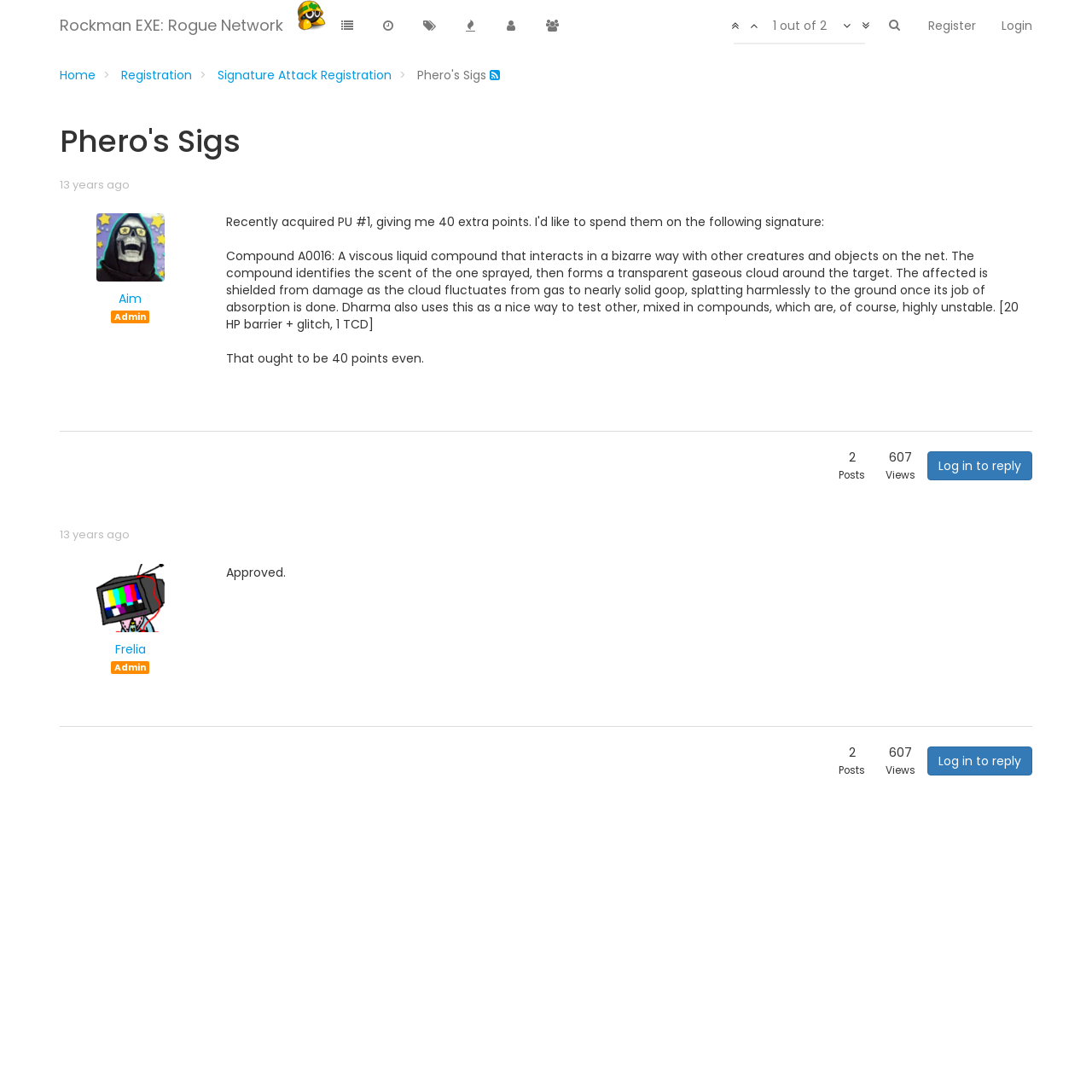What is the purpose of Compound A0016?
Can you provide a detailed and comprehensive answer to the question?

I read the description of Compound A0016 which explains that it forms a transparent gaseous cloud around the target, shielding it from damage.